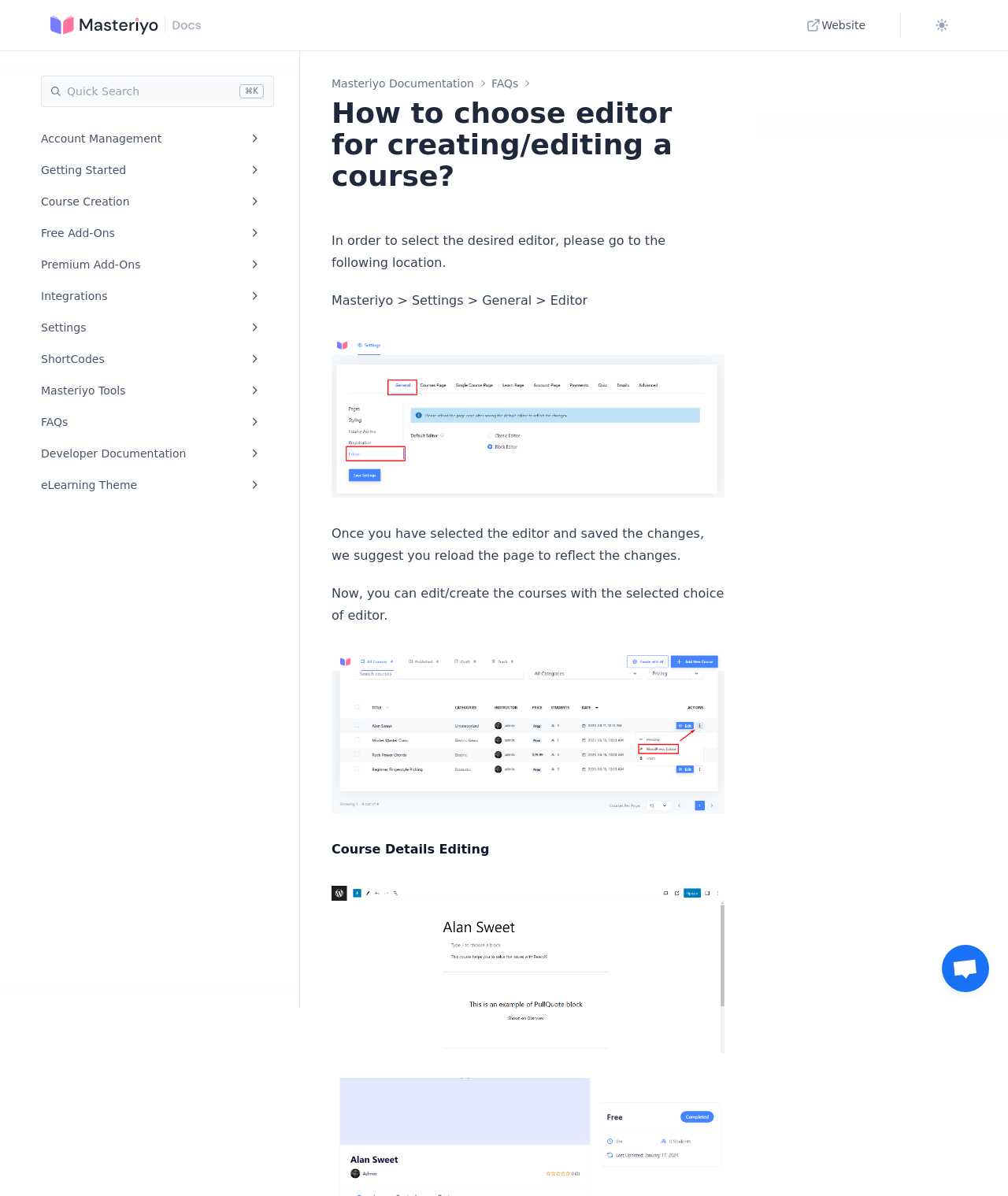Find the bounding box coordinates for the HTML element described in this sentence: "eLearning Theme". Provide the coordinates as four float numbers between 0 and 1, in the format [left, top, right, bottom].

[0.041, 0.395, 0.236, 0.416]